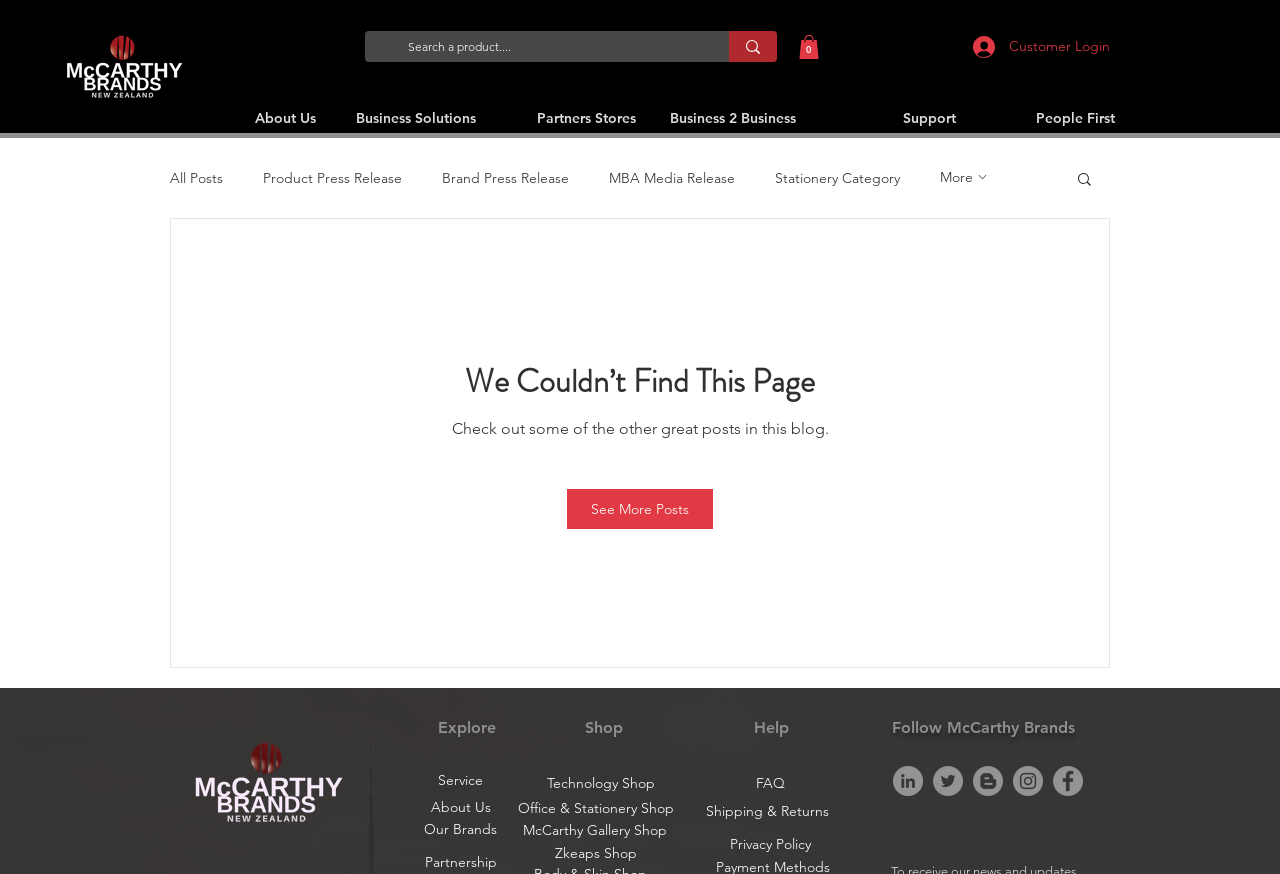What is the logo of McCarthy Brands ANZ?
Provide a one-word or short-phrase answer based on the image.

McCarthy Brands ANZ logo